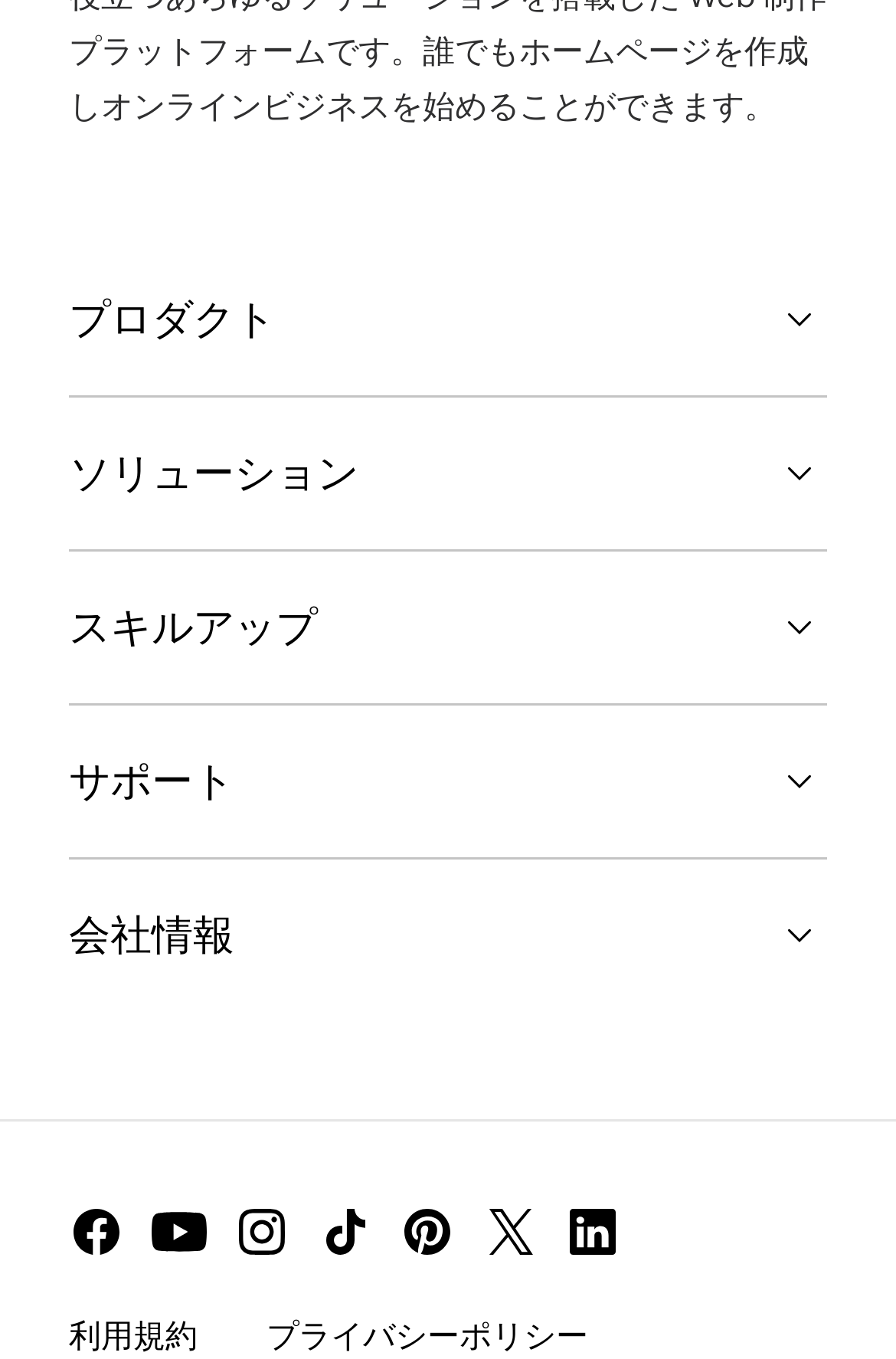Pinpoint the bounding box coordinates of the clickable area necessary to execute the following instruction: "Check the company information". The coordinates should be given as four float numbers between 0 and 1, namely [left, top, right, bottom].

[0.077, 0.653, 0.923, 0.724]